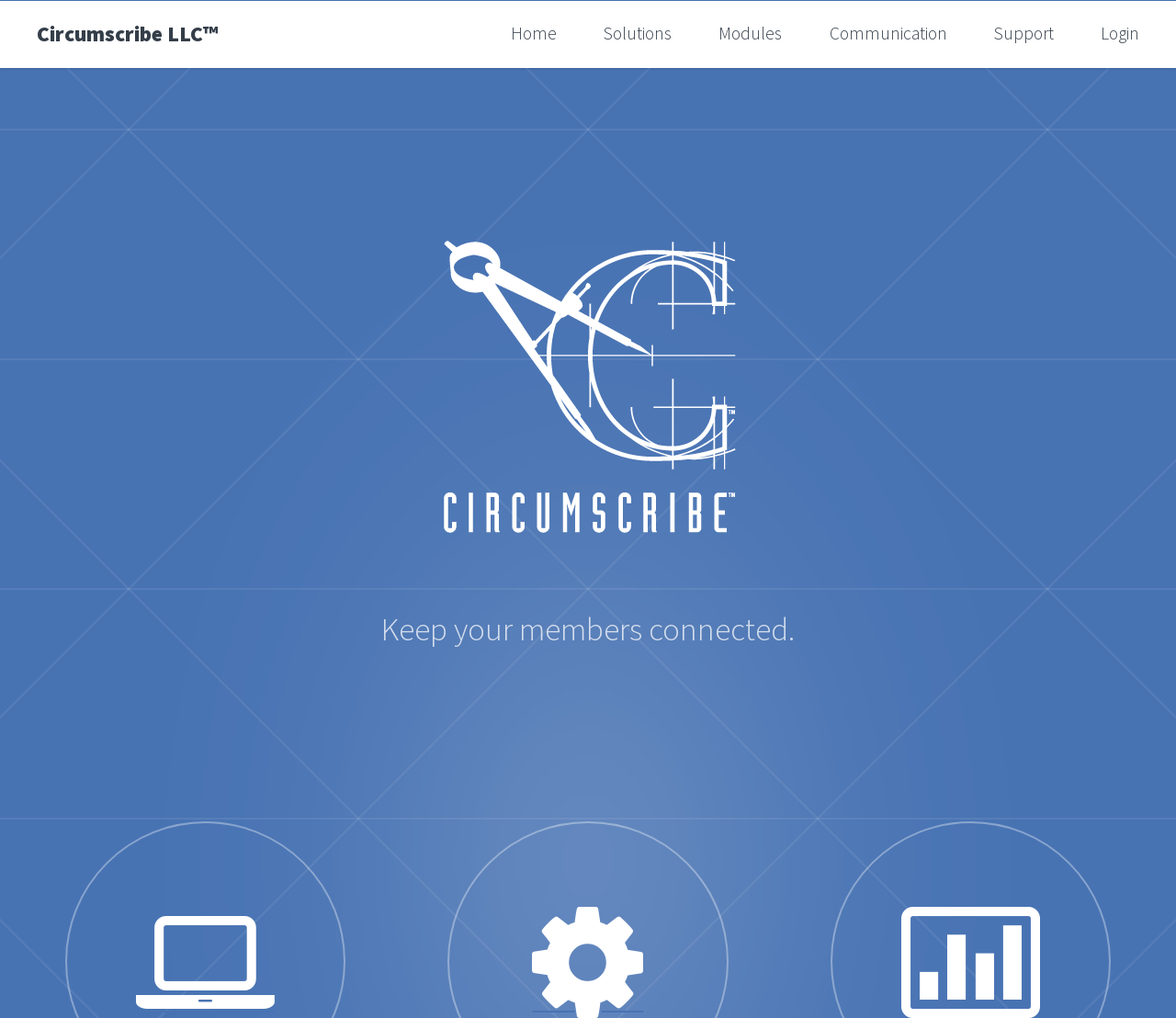Please provide a one-word or phrase answer to the question: 
What is the purpose of the website?

Membership management